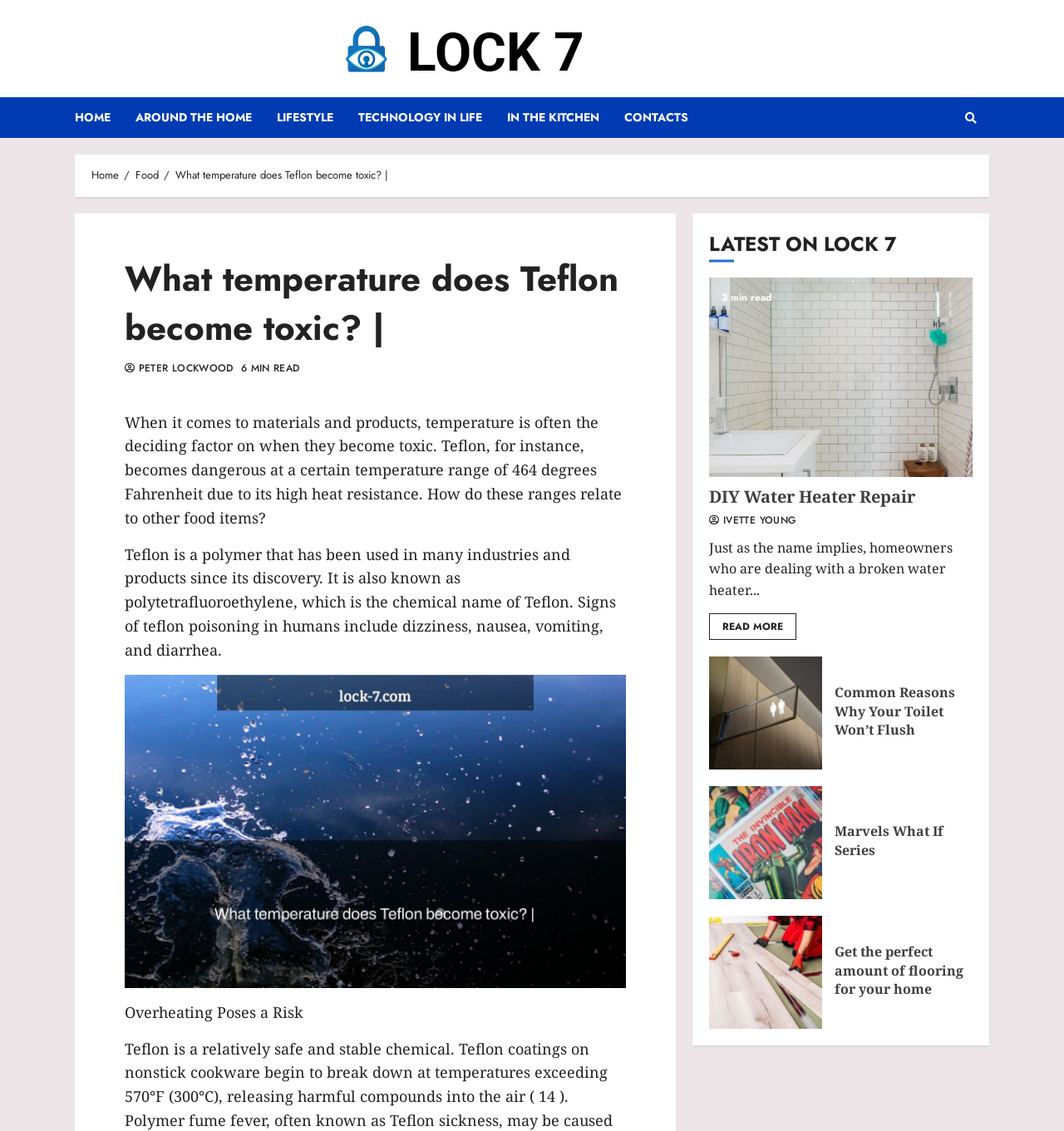Based on the visual content of the image, answer the question thoroughly: What is the topic of the article in the 'LATEST ON LOCK 7' section with the image 'city clearview aihatmakertechcrunch'?

The article topic is mentioned as 'DIY Water Heater Repair' in the 'LATEST ON LOCK 7' section, accompanied by an image 'city clearview aihatmakertechcrunch'.